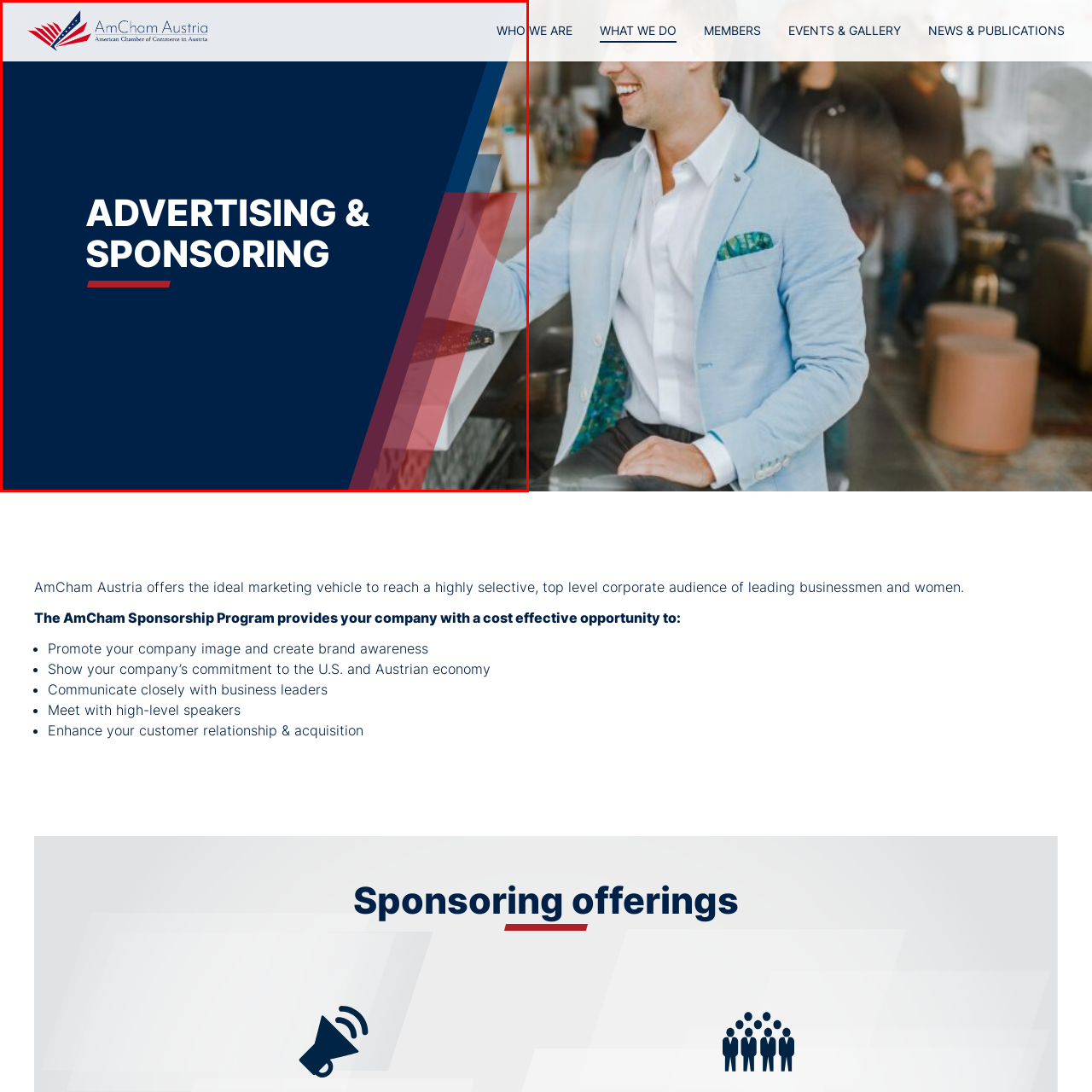Detail the contents of the image within the red outline in an elaborate manner.

The image prominently features the title "ADVERTISING & SPONSORING," displayed in bold white letters against a deep navy blue background, which conveys a sense of professionalism and trust. Complementing the title is the AmCham Austria logo positioned at the top left, emphasizing the organization's branding. A distinct red line beneath the title adds a touch of visual interest, while the overall design aligns with AmCham Austria's mission to serve as a marketing vehicle that connects businesses with top-level corporate audiences. The image likely serves as a visual introduction to the sponsorship opportunities available through AmCham Austria, highlighting its commitment to fostering business relationships and enhancing brand visibility in the market.